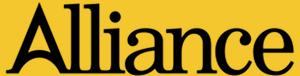Generate a detailed explanation of the scene depicted in the image.

The image features the word "Alliance" prominently displayed in a bold, stylized font against a vibrant yellow background. This design choice emphasizes the importance and visibility of the term, likely representing the Alliance Health organization or a similar entity. The strong contrast between the black lettering and the yellow backdrop creates a striking visual impact, signaling a focus on health-related initiatives or efforts within a community context. The simplicity of the design suggests a professional and approachable image, aimed at engaging the audience effectively.